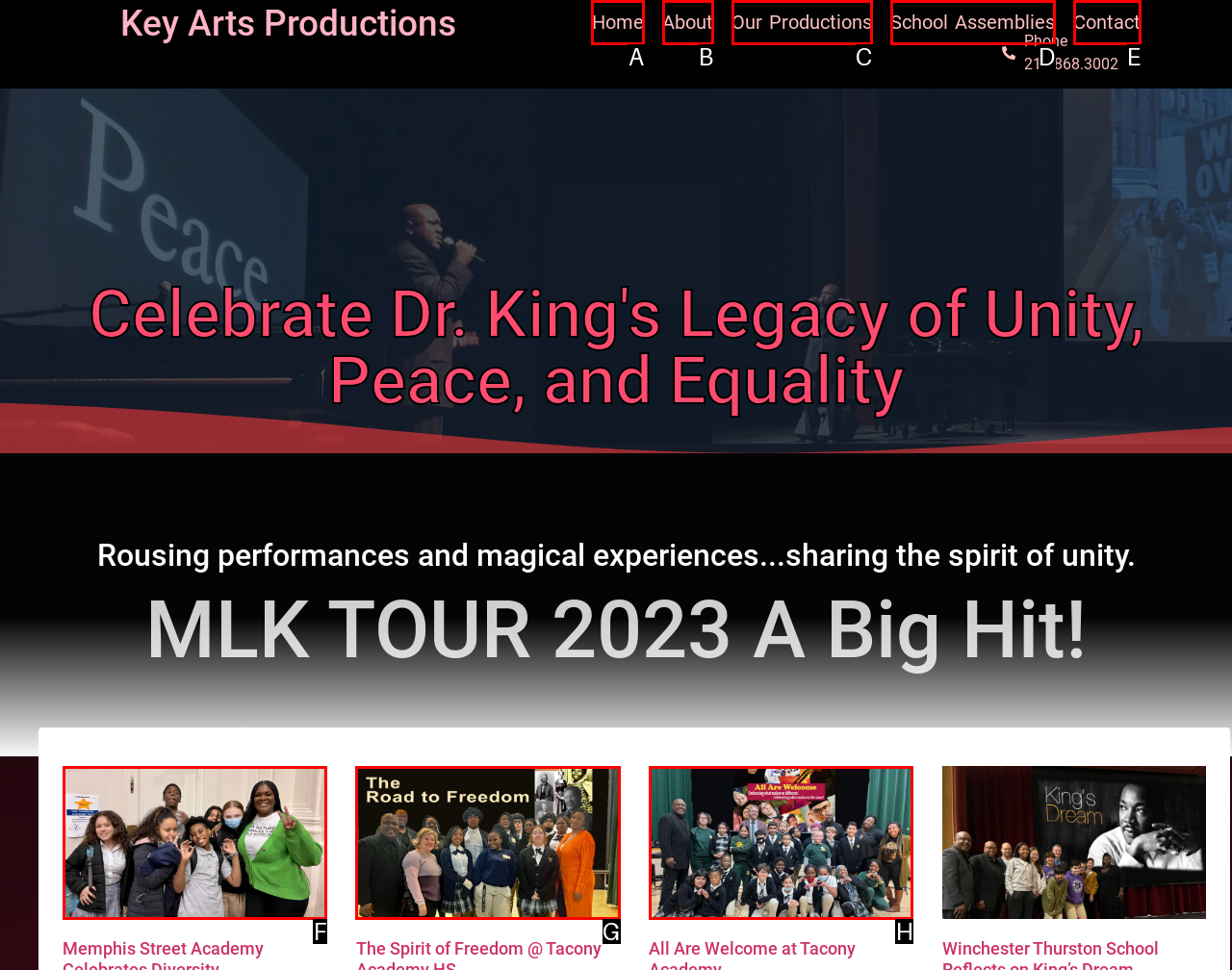Which option should I select to accomplish the task: go to home page? Respond with the corresponding letter from the given choices.

A